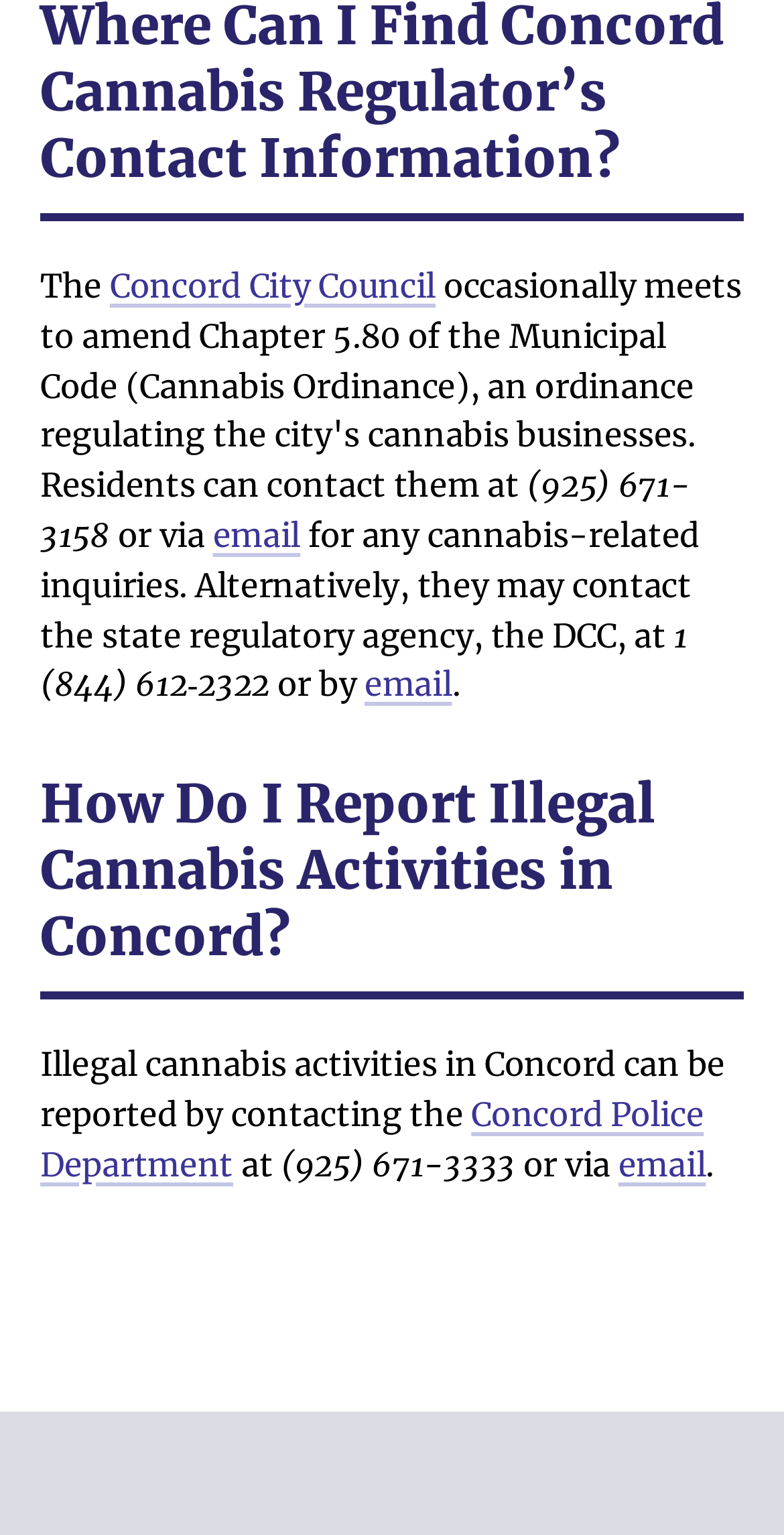Based on the visual content of the image, answer the question thoroughly: What is the phone number to contact the Concord City Council?

The phone number can be found in the text '(925) 671-3158' which is located above the text 'or via email'.